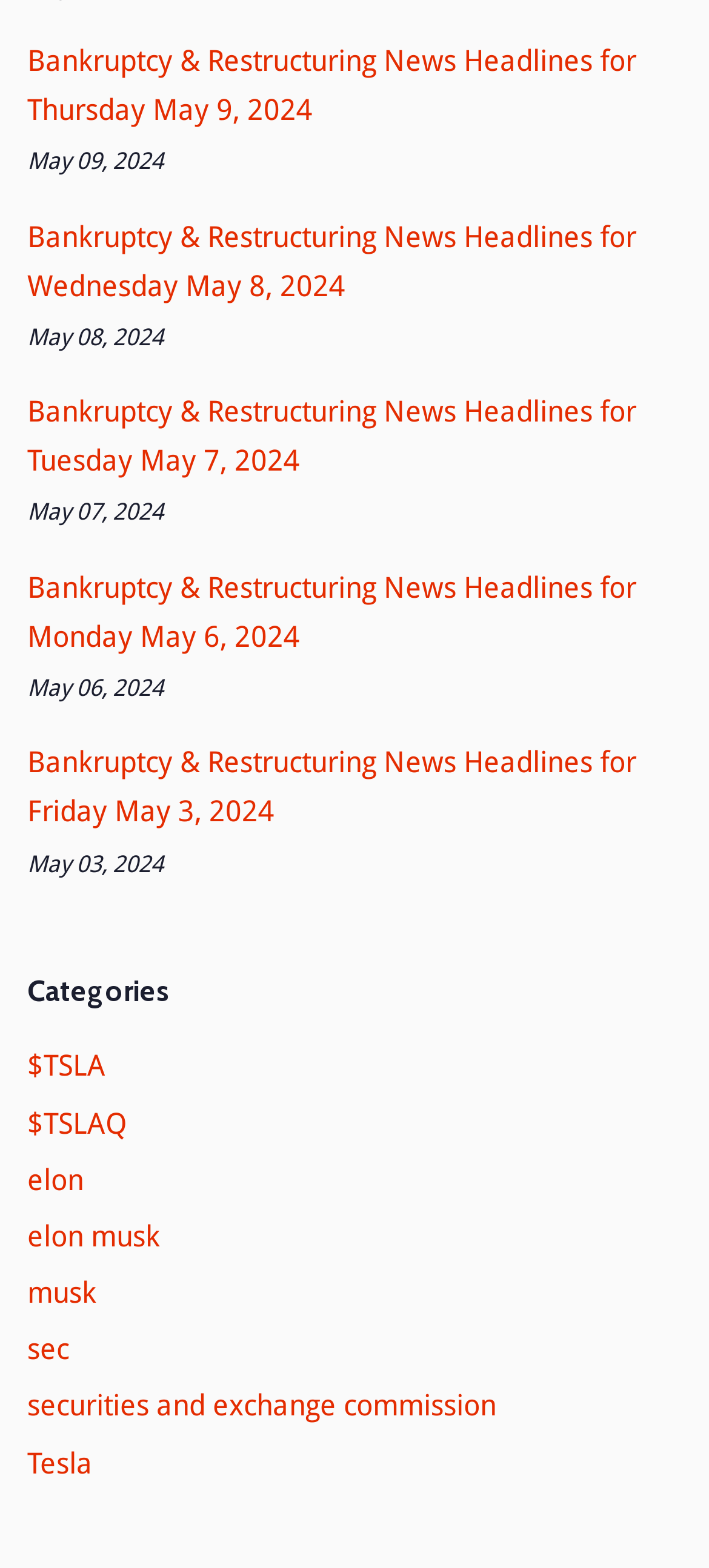Determine the bounding box coordinates of the section I need to click to execute the following instruction: "read about how to use bank statement extraction". Provide the coordinates as four float numbers between 0 and 1, i.e., [left, top, right, bottom].

None